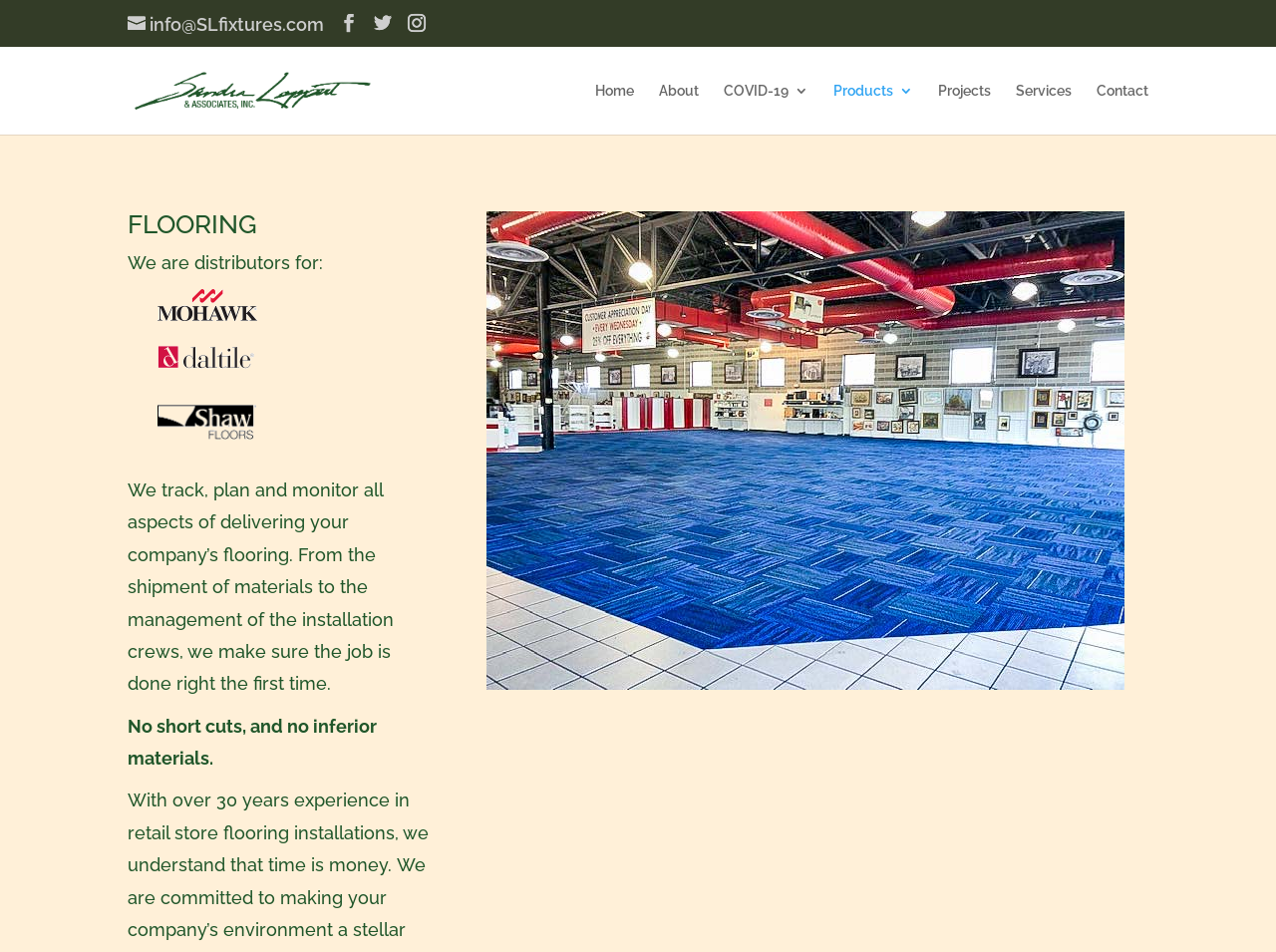Please specify the bounding box coordinates of the clickable section necessary to execute the following command: "Contact Sandra Leppert Fixtures".

[0.859, 0.088, 0.9, 0.141]